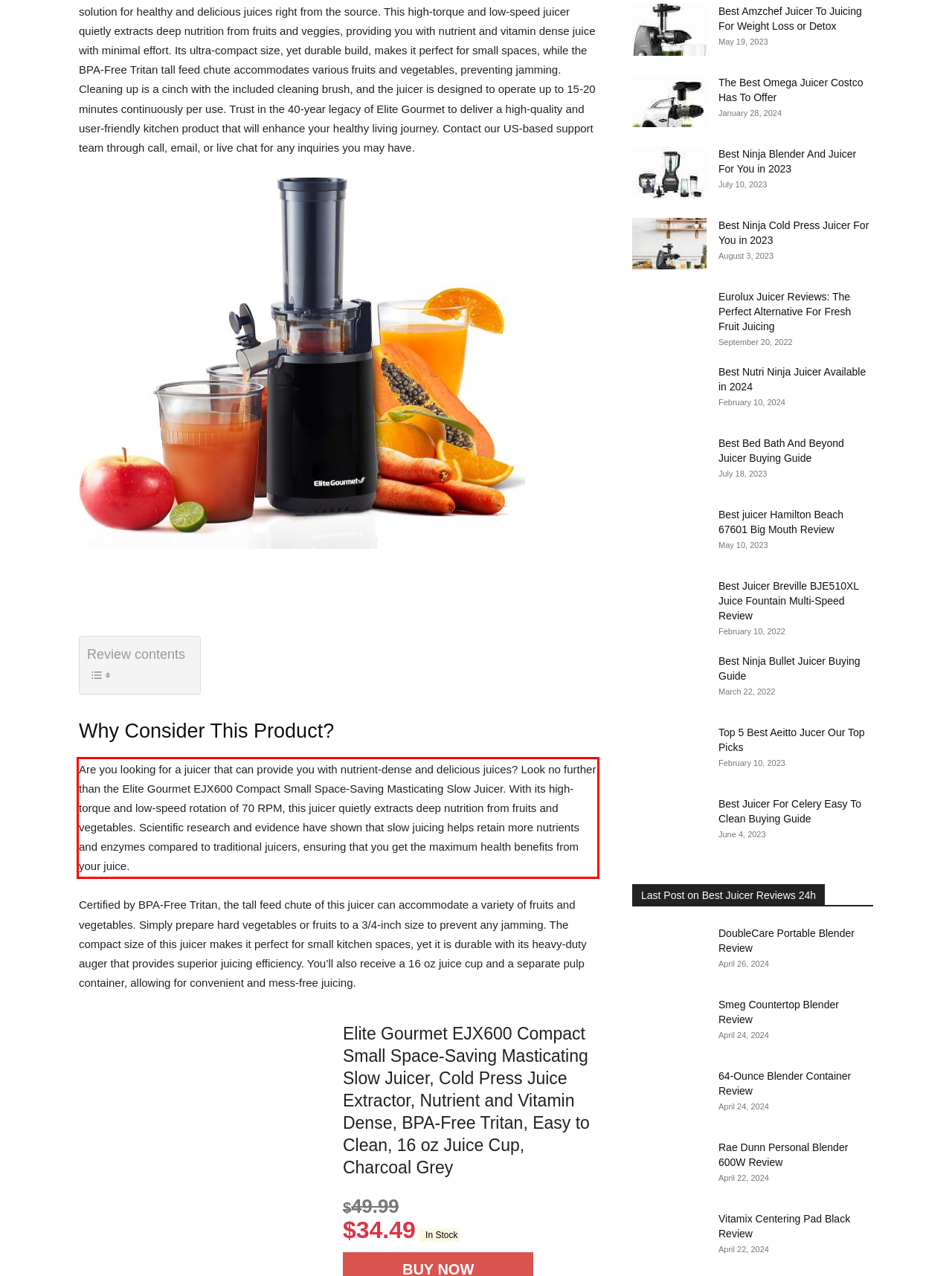Analyze the screenshot of a webpage where a red rectangle is bounding a UI element. Extract and generate the text content within this red bounding box.

Are you looking for a juicer that can provide you with nutrient-dense and delicious juices? Look no further than the Elite Gourmet EJX600 Compact Small Space-Saving Masticating Slow Juicer. With its high-torque and low-speed rotation of 70 RPM, this juicer quietly extracts deep nutrition from fruits and vegetables. Scientific research and evidence have shown that slow juicing helps retain more nutrients and enzymes compared to traditional juicers, ensuring that you get the maximum health benefits from your juice.